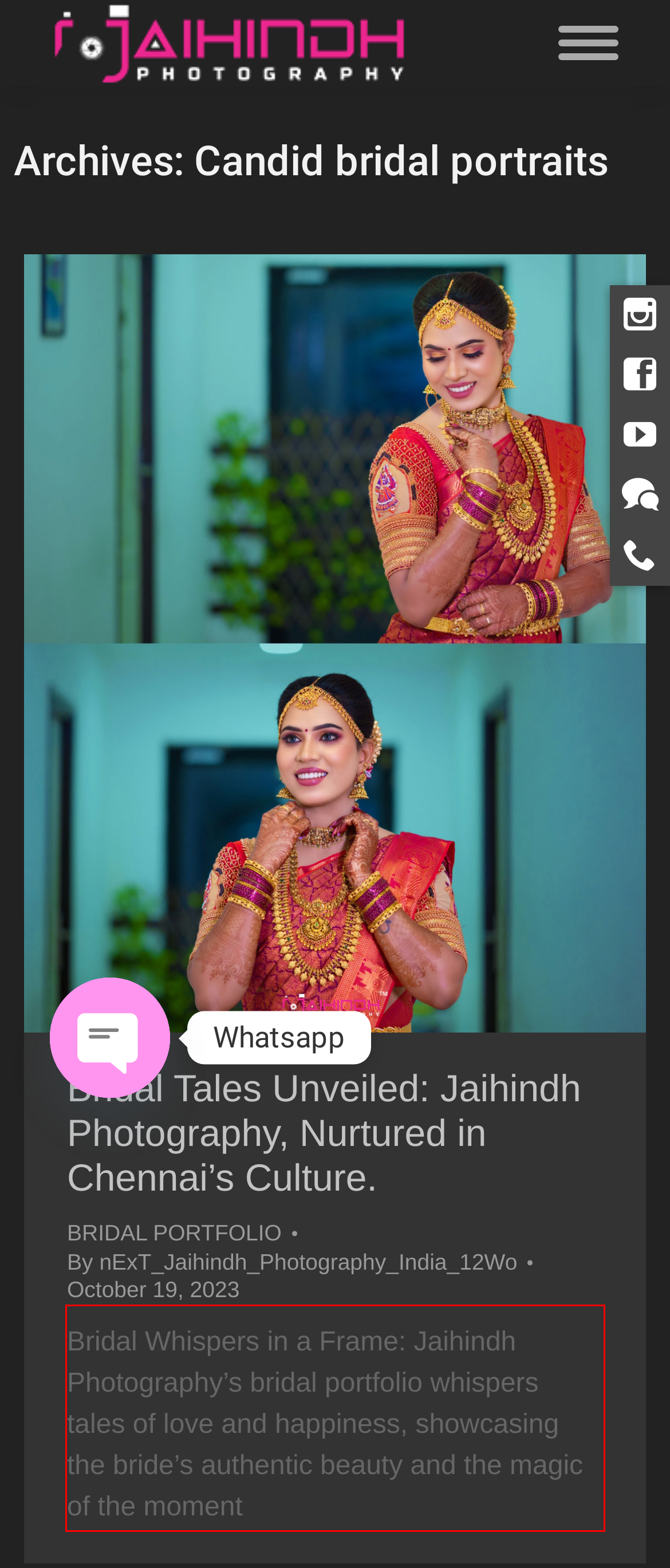Please take the screenshot of the webpage, find the red bounding box, and generate the text content that is within this red bounding box.

Bridal Whispers in a Frame: Jaihindh Photography’s bridal portfolio whispers tales of love and happiness, showcasing the bride’s authentic beauty and the magic of the moment